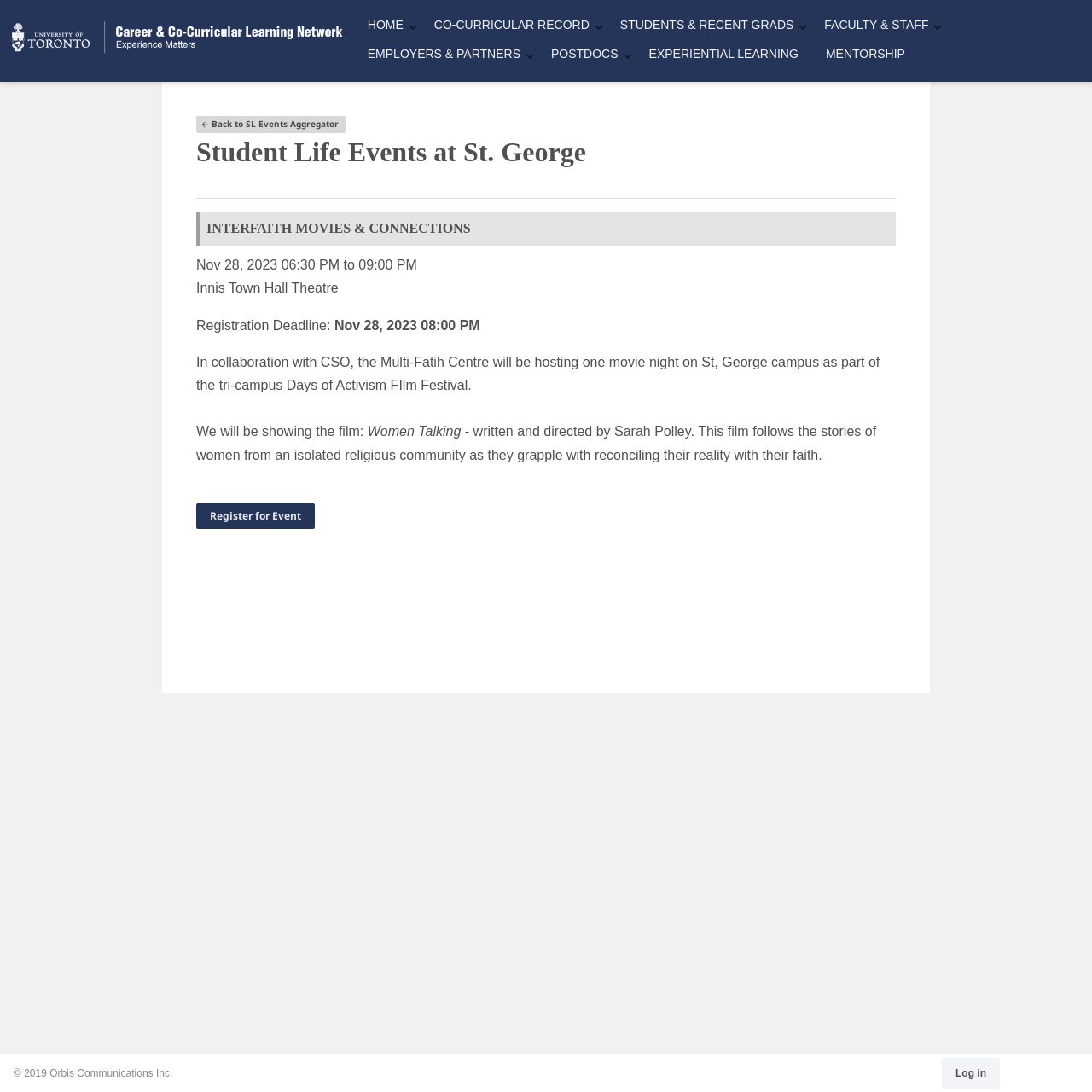Please extract the primary headline from the webpage.

Student Life Events at St. George